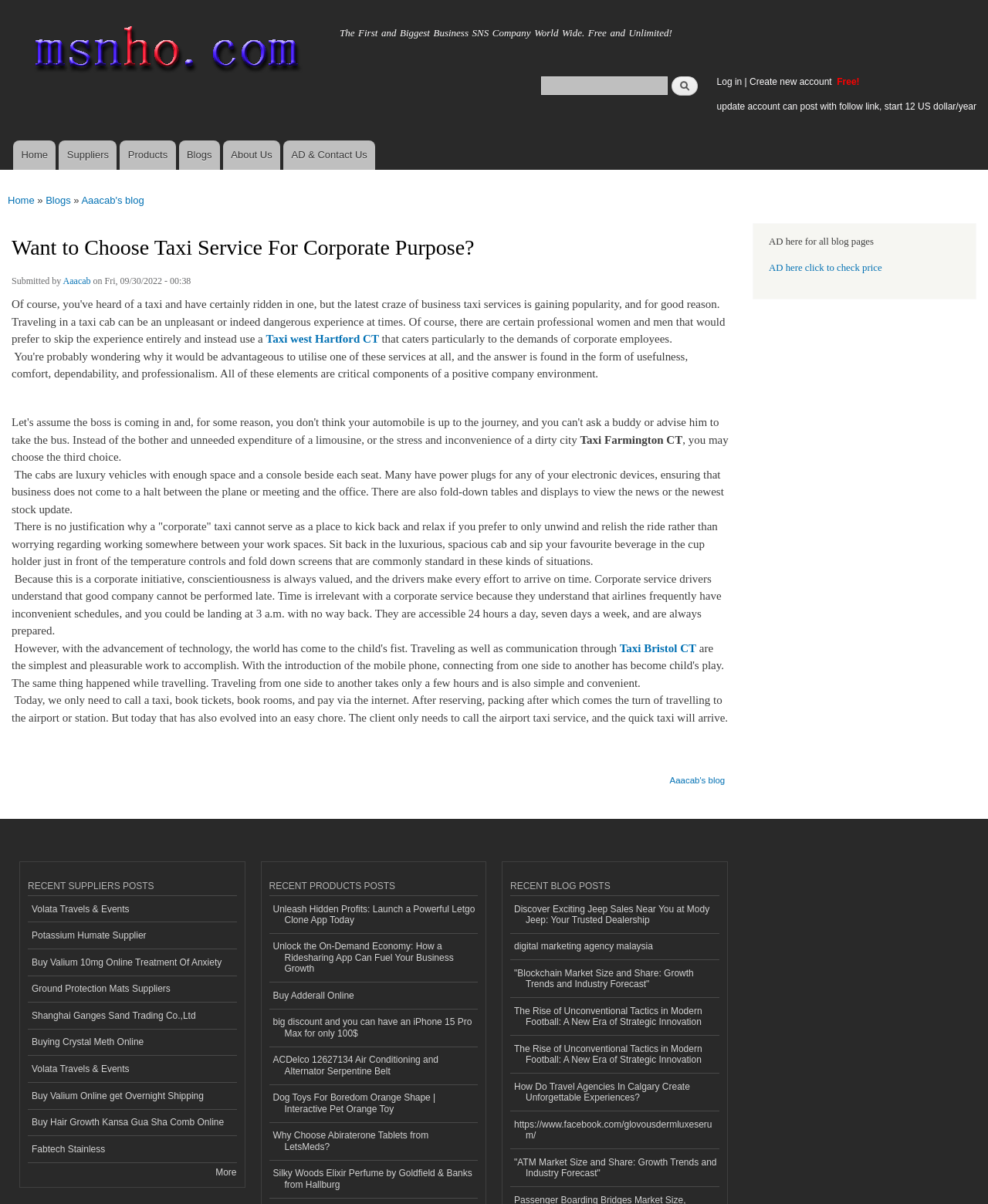Pinpoint the bounding box coordinates of the area that should be clicked to complete the following instruction: "Visit the 'HOME' page". The coordinates must be given as four float numbers between 0 and 1, i.e., [left, top, right, bottom].

None